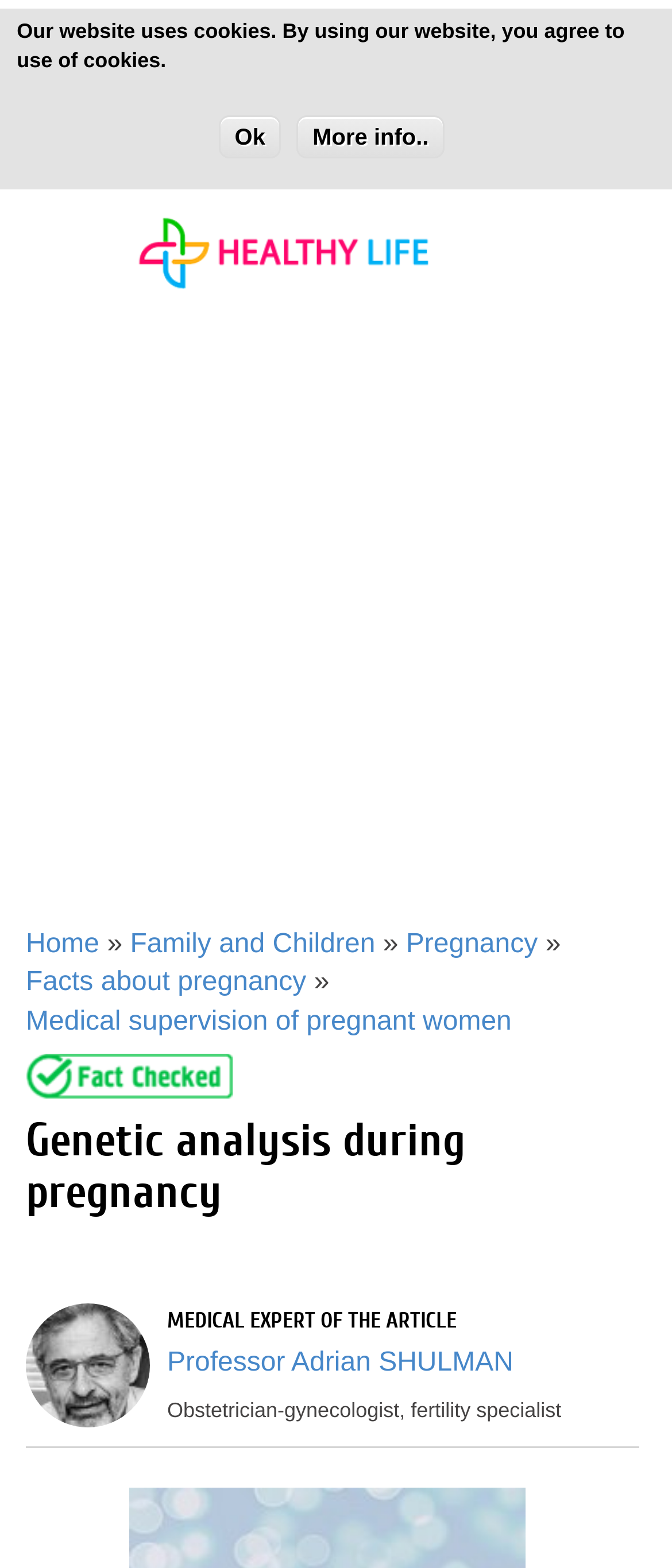Locate the bounding box coordinates of the area that needs to be clicked to fulfill the following instruction: "Check the article written by 'Professor Adrian SHULMAN'". The coordinates should be in the format of four float numbers between 0 and 1, namely [left, top, right, bottom].

[0.249, 0.849, 0.764, 0.884]